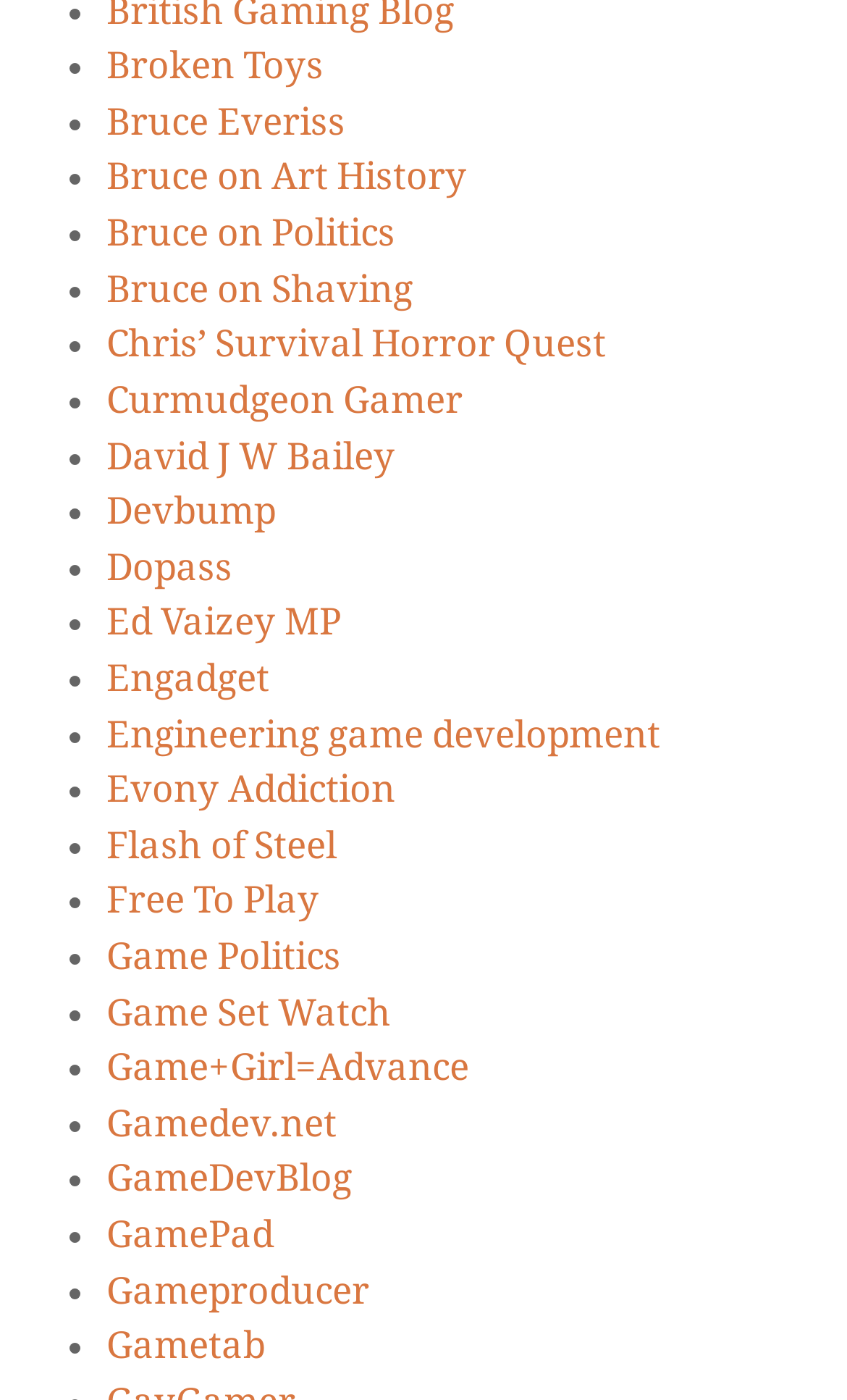Pinpoint the bounding box coordinates of the area that must be clicked to complete this instruction: "Read Bruce on Art History".

[0.126, 0.111, 0.551, 0.142]